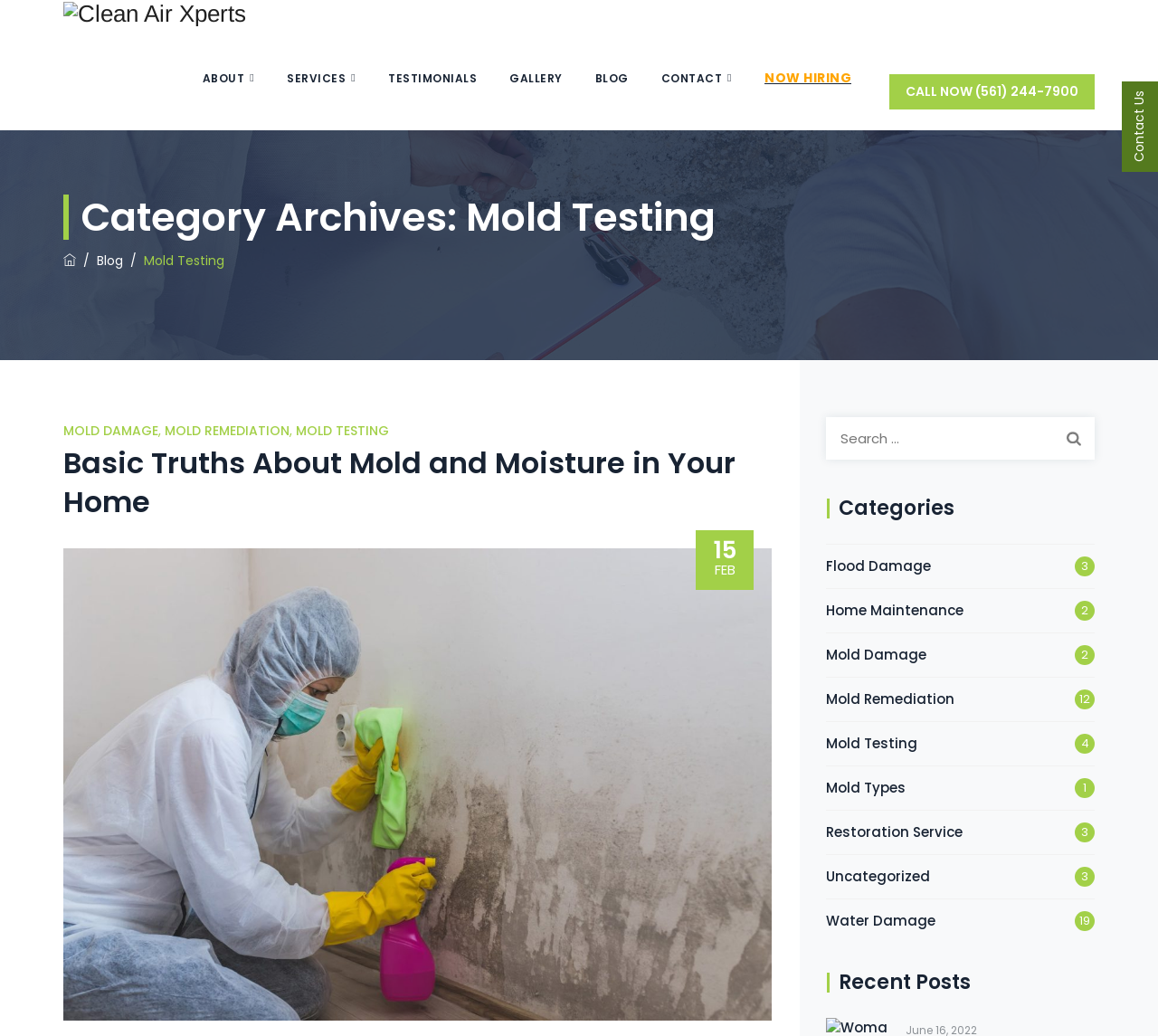Respond to the following question with a brief word or phrase:
What is the topic of the current page?

Mold Testing